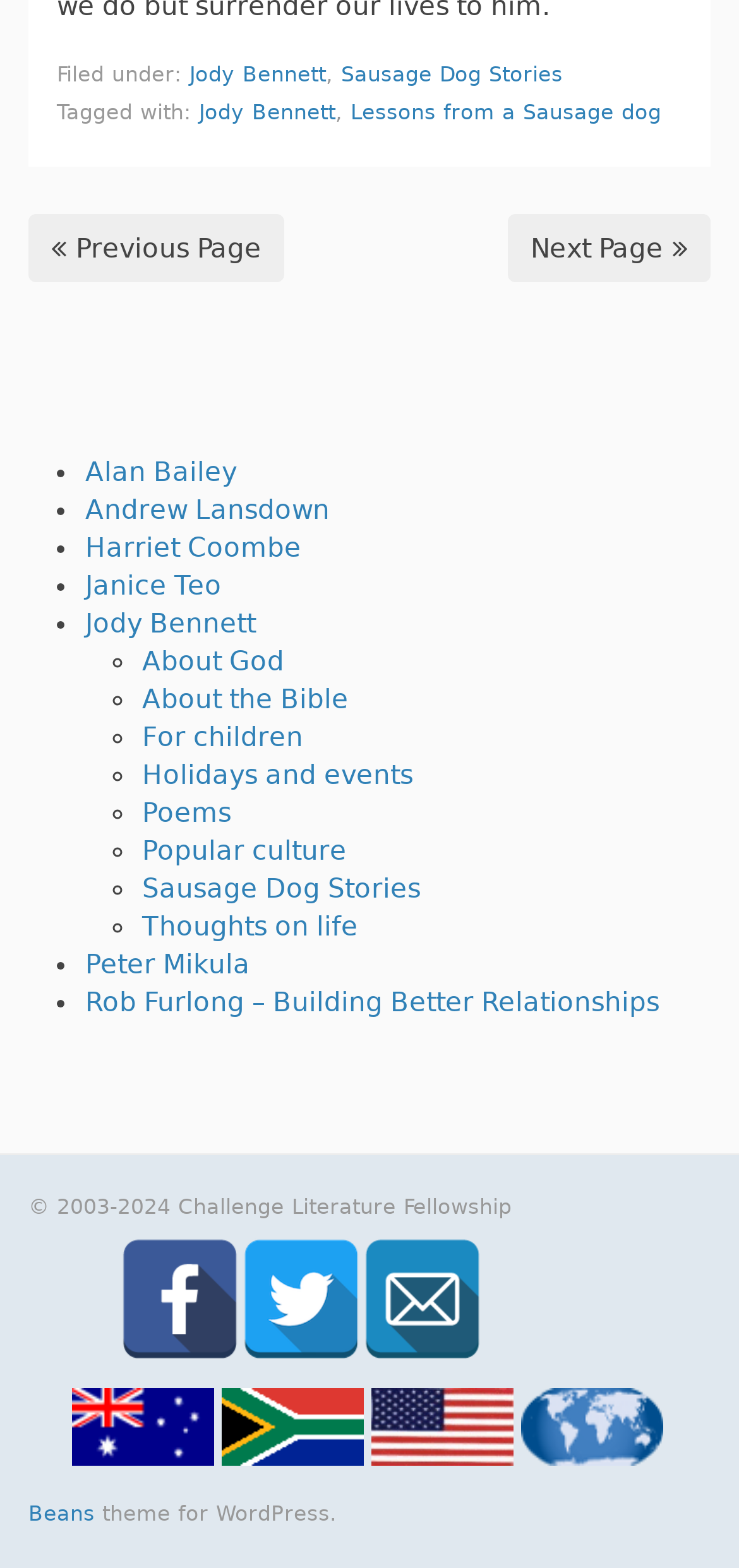What is the navigation element at the top of the webpage?
Examine the screenshot and reply with a single word or phrase.

Pagination Navigation